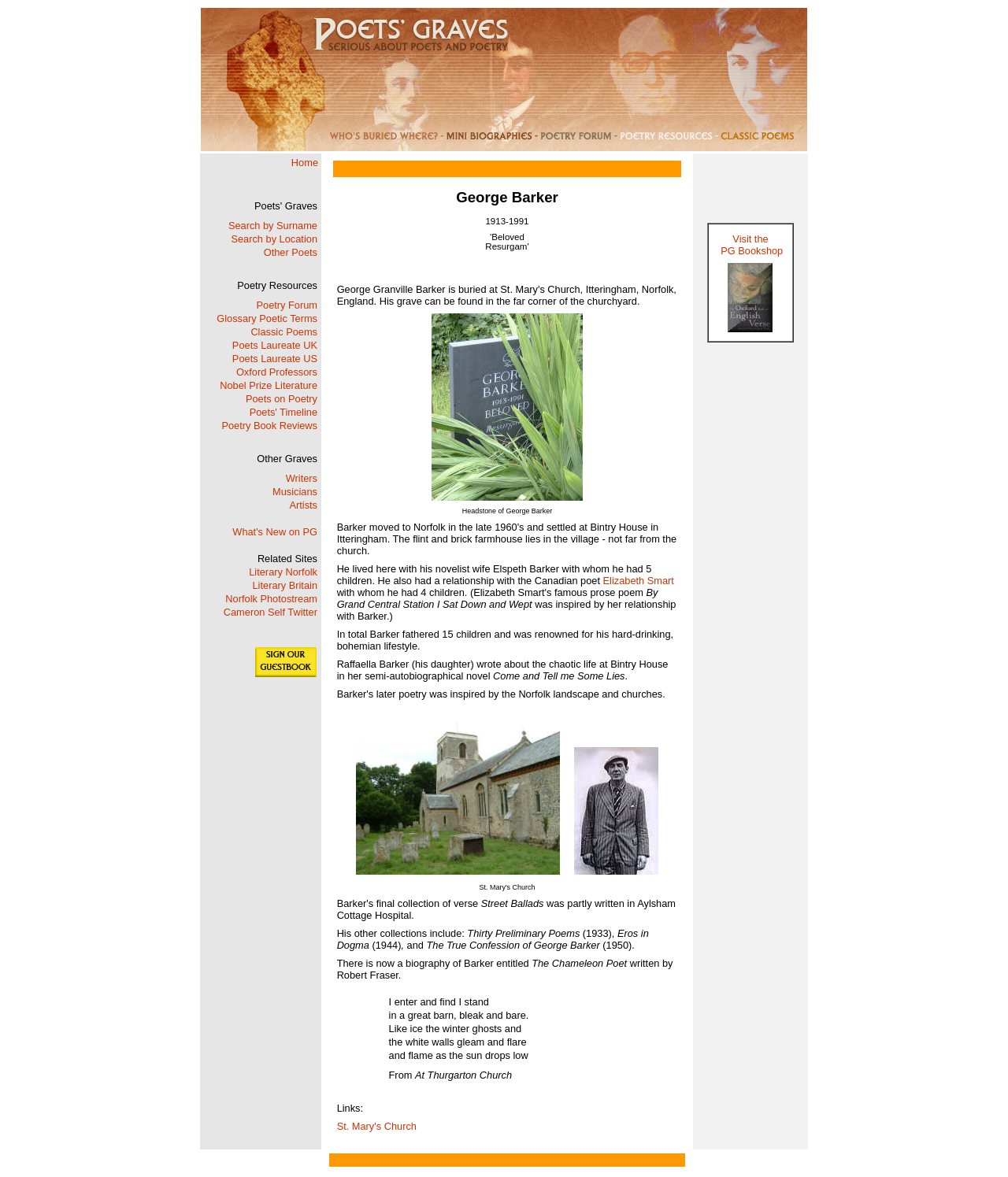Please find the bounding box coordinates of the element that needs to be clicked to perform the following instruction: "Search by Surname". The bounding box coordinates should be four float numbers between 0 and 1, represented as [left, top, right, bottom].

[0.226, 0.187, 0.315, 0.197]